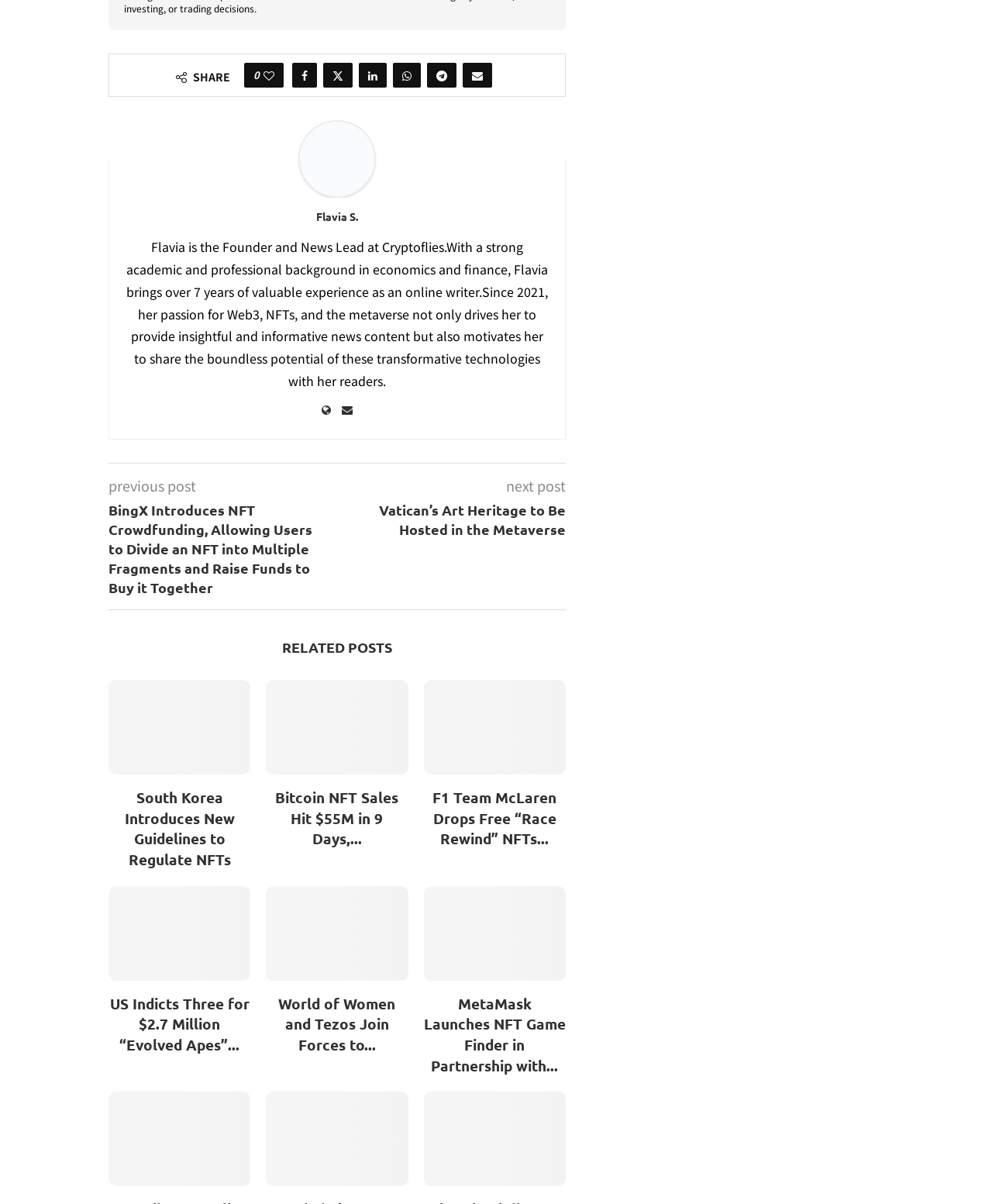What is the function of the links with Facebook, Twitter, LinkedIn, and other social media icons?
Give a comprehensive and detailed explanation for the question.

The answer can be found by looking at the links with the text 'Share on Facebook', 'Share on Twitter', 'Share on LinkedIn', and other social media icons, which are located at the top of the webpage, and inferring that their function is to share the post on these social media platforms.